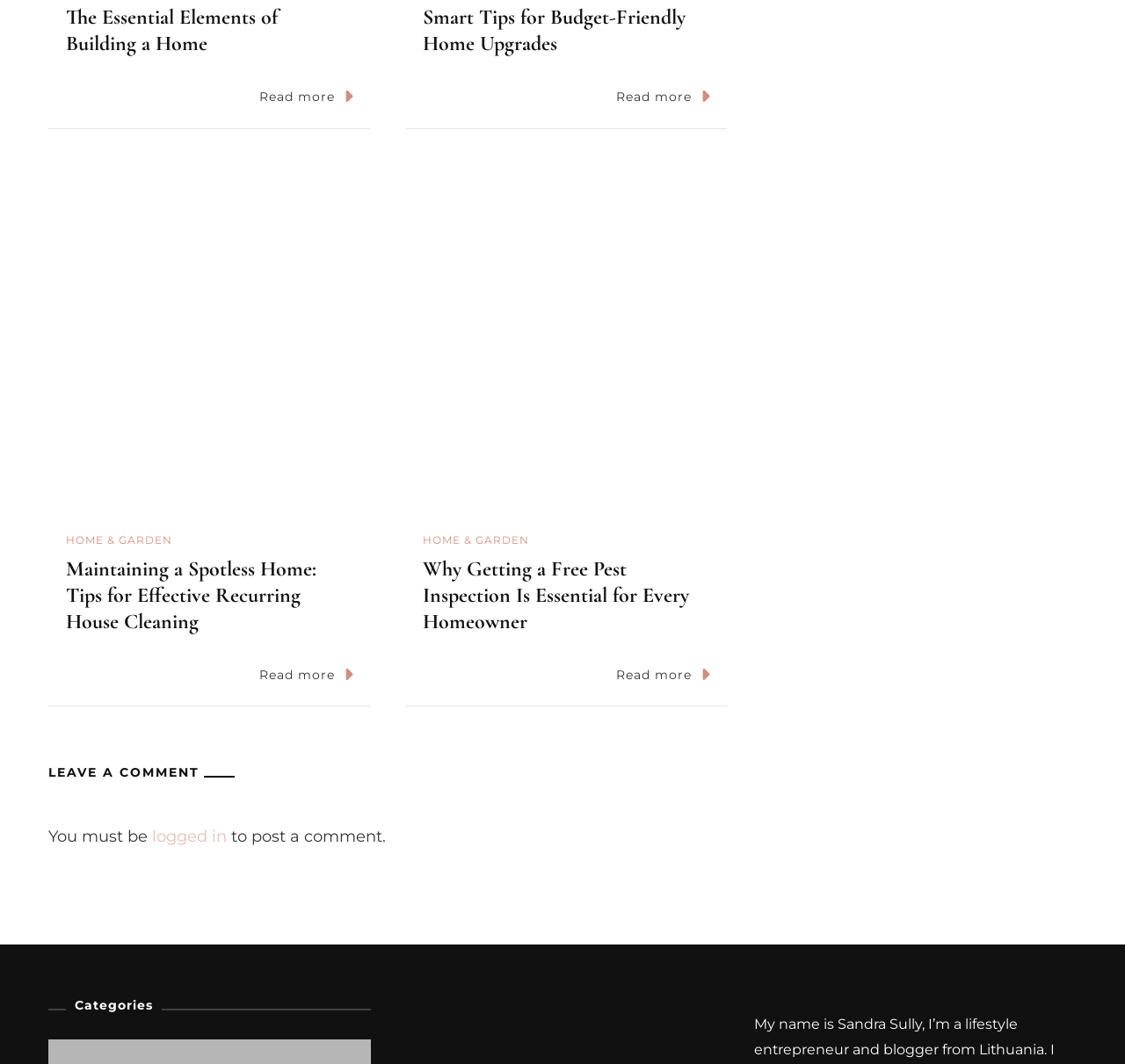Refer to the screenshot and give an in-depth answer to this question: What is the category of the first article?

I looked at the first article element [112] and found a link element [621] with the text 'HOME & GARDEN', which indicates the category of the article.